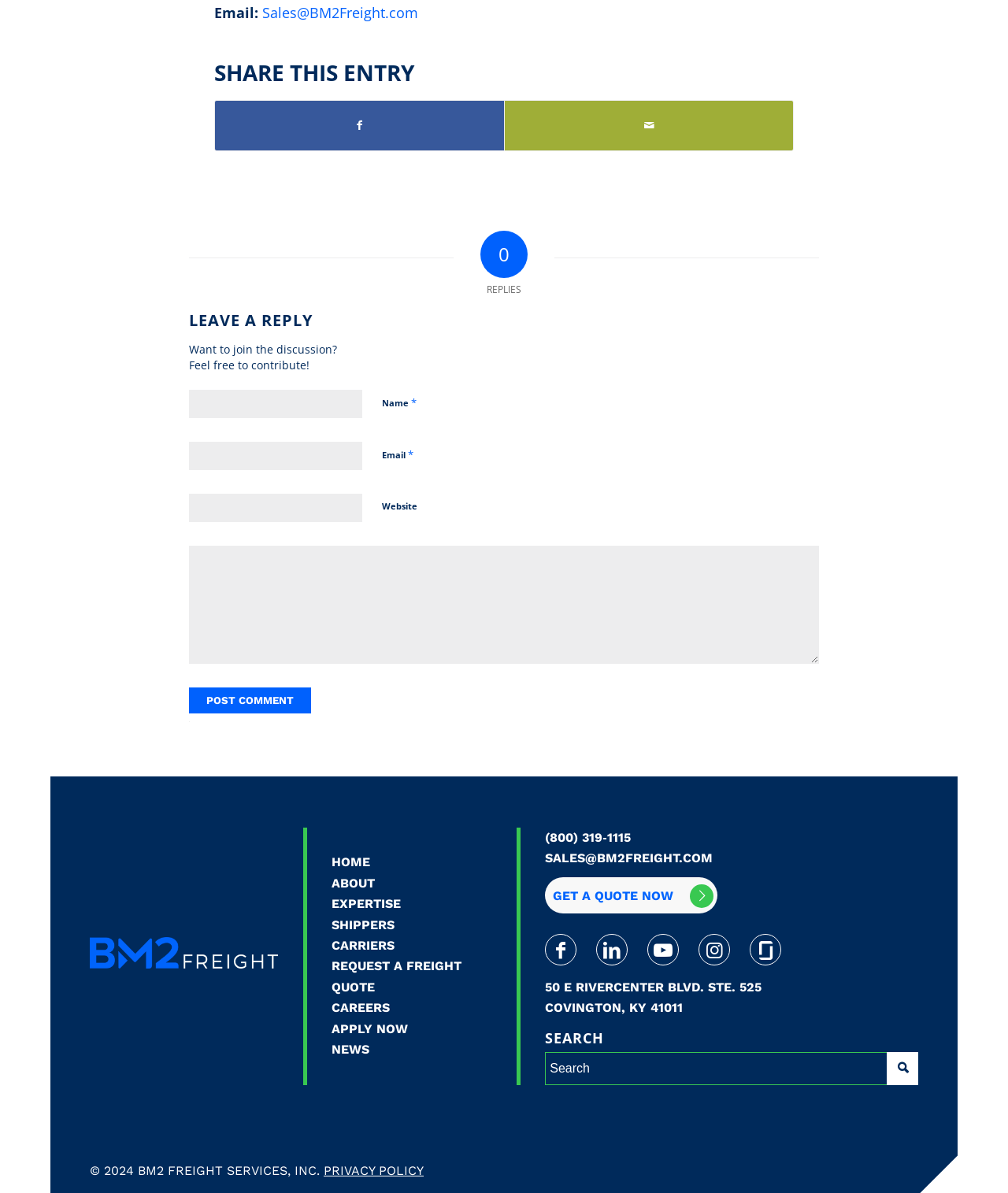Please specify the bounding box coordinates of the clickable region to carry out the following instruction: "Share on Facebook". The coordinates should be four float numbers between 0 and 1, in the format [left, top, right, bottom].

[0.213, 0.085, 0.5, 0.126]